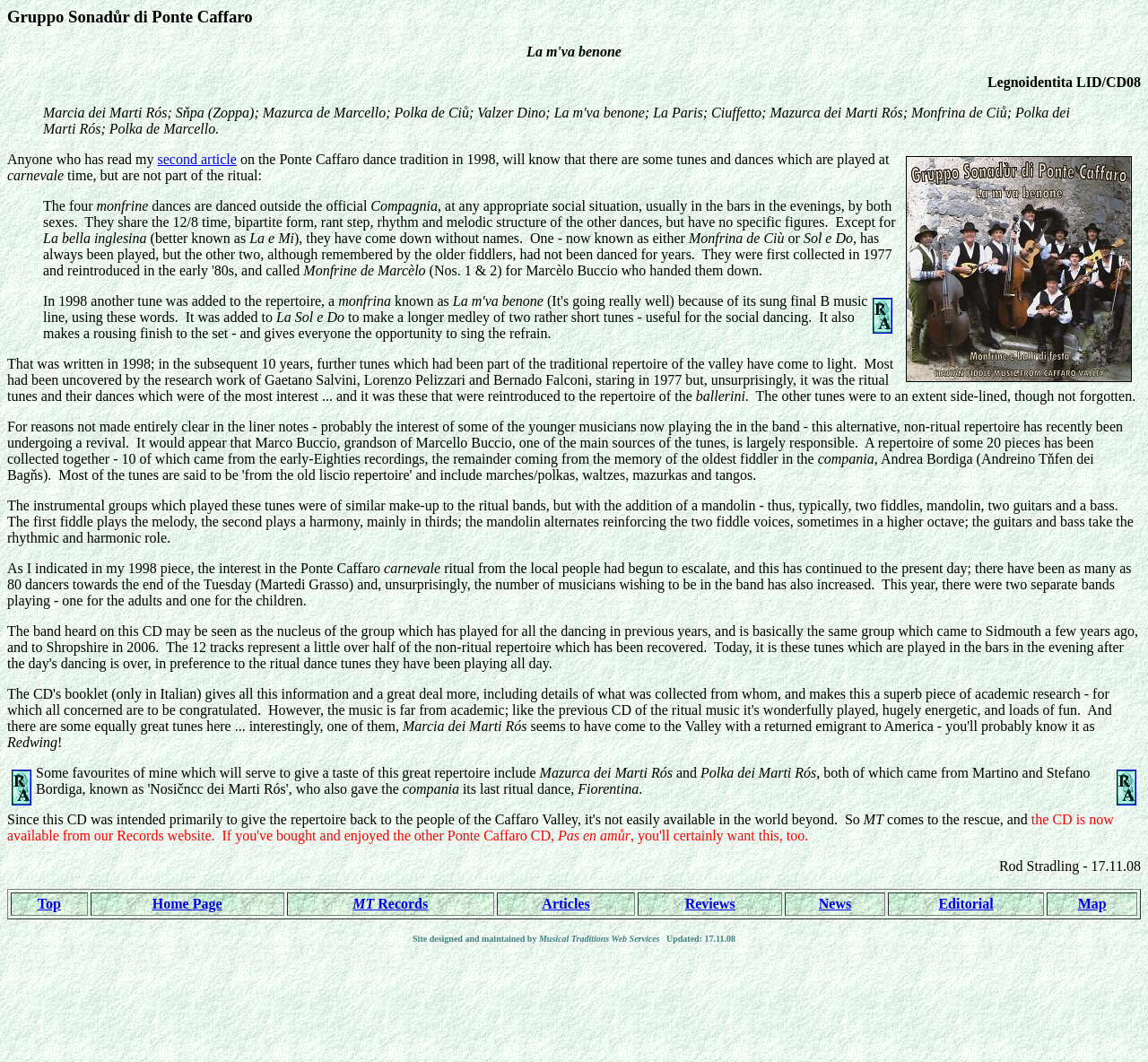From the element description Map, predict the bounding box coordinates of the UI element. The coordinates must be specified in the format (top-left x, top-left y, bottom-right x, bottom-right y) and should be within the 0 to 1 range.

[0.939, 0.844, 0.964, 0.858]